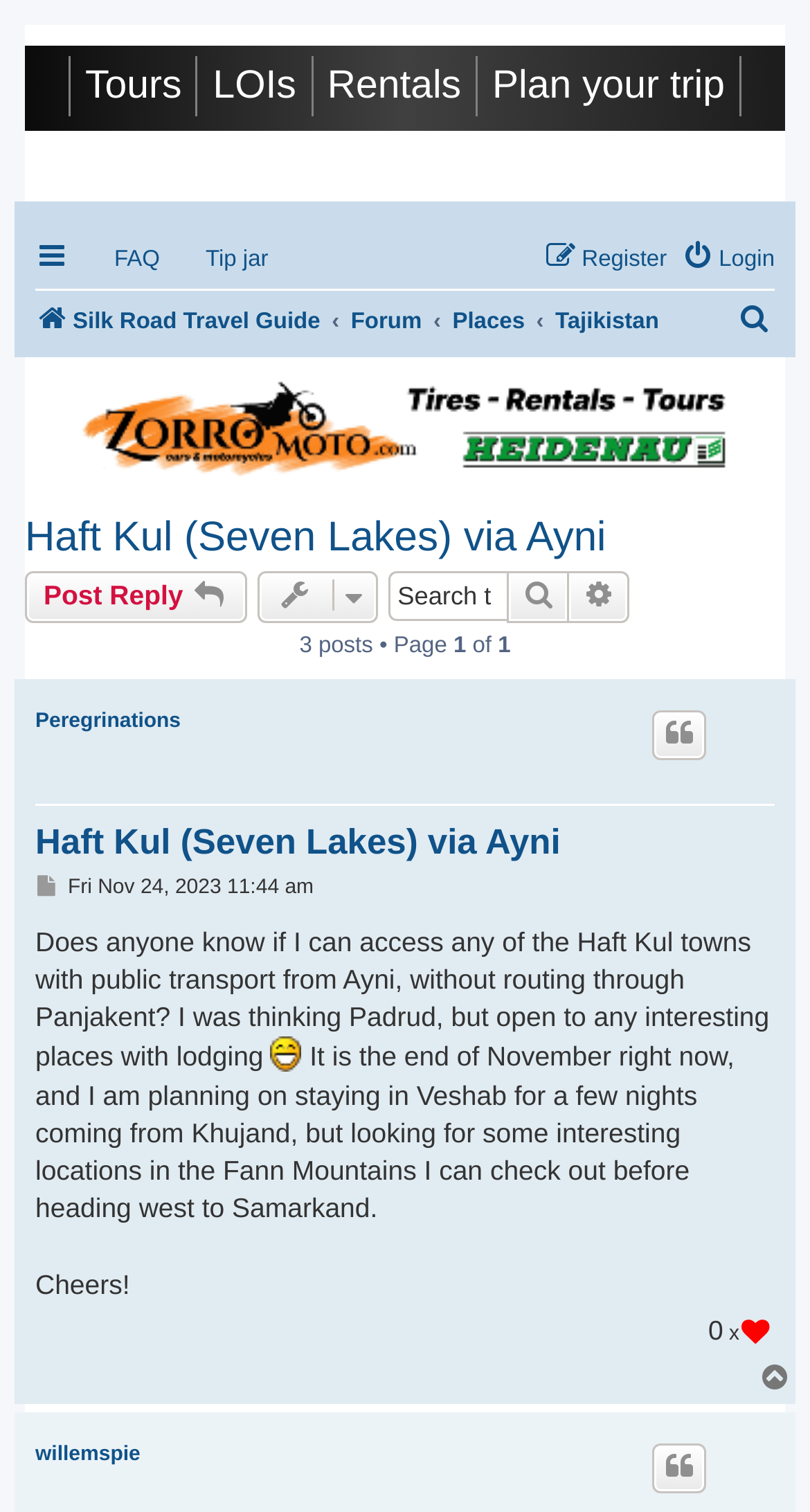Determine the bounding box coordinates of the section to be clicked to follow the instruction: "Click on the 'Tours' link". The coordinates should be given as four float numbers between 0 and 1, formatted as [left, top, right, bottom].

[0.085, 0.037, 0.245, 0.077]